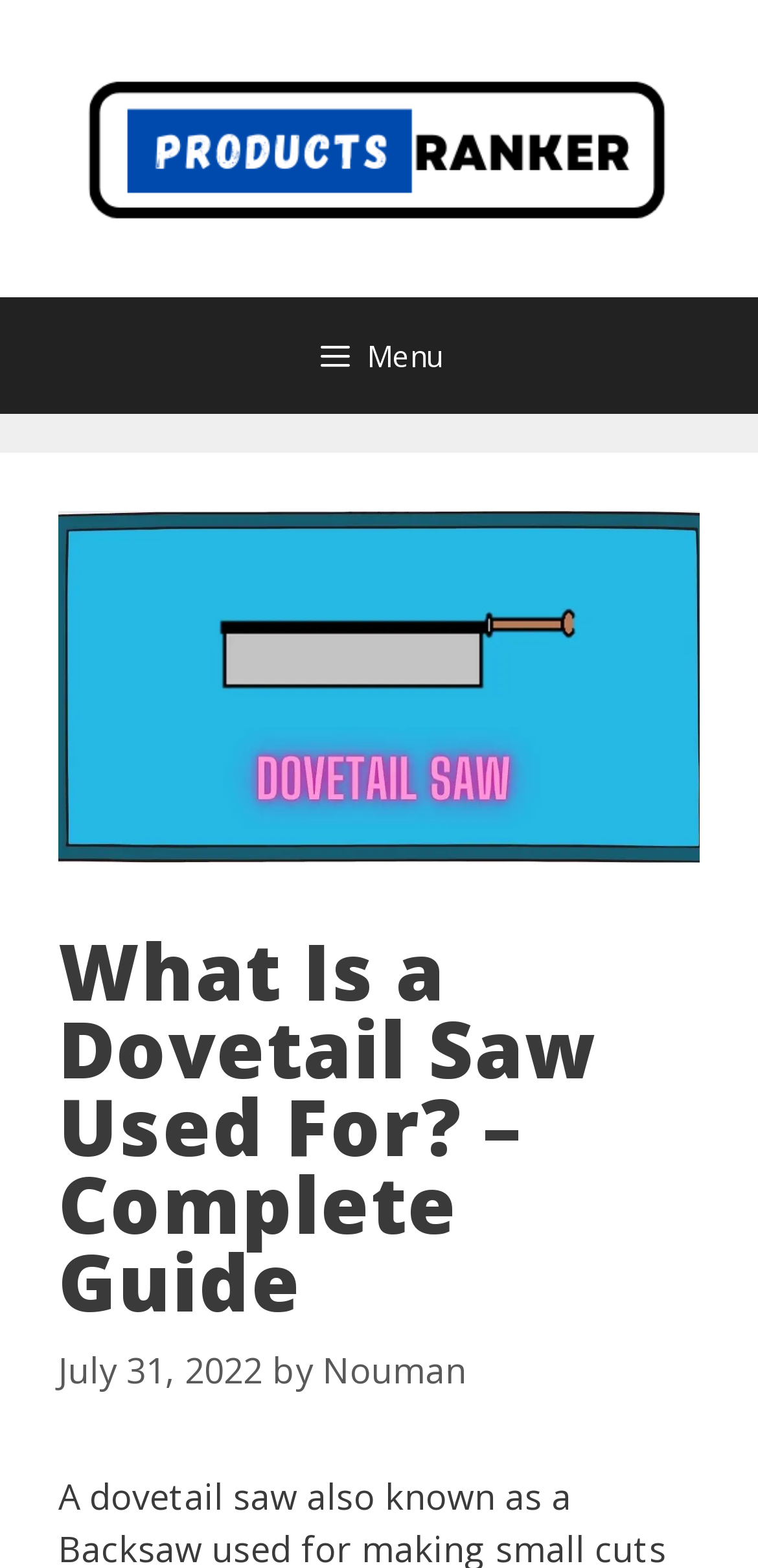What is the type of menu on the page?
Using the image as a reference, answer the question in detail.

I found the type of menu on the page by looking at the navigation element, which contains a button with the text ' Menu' and is labeled as 'Primary'.